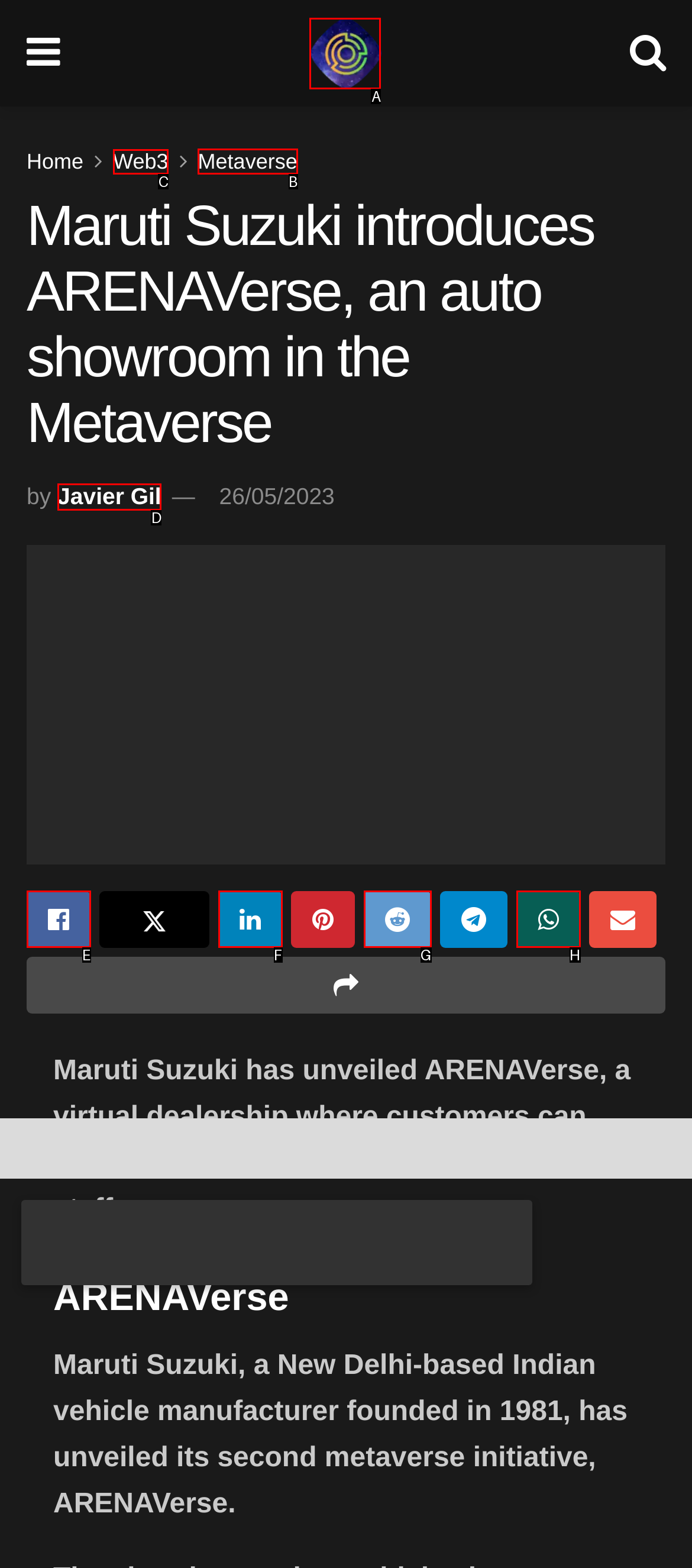Determine which option you need to click to execute the following task: Explore the 'Metaverse' section. Provide your answer as a single letter.

B